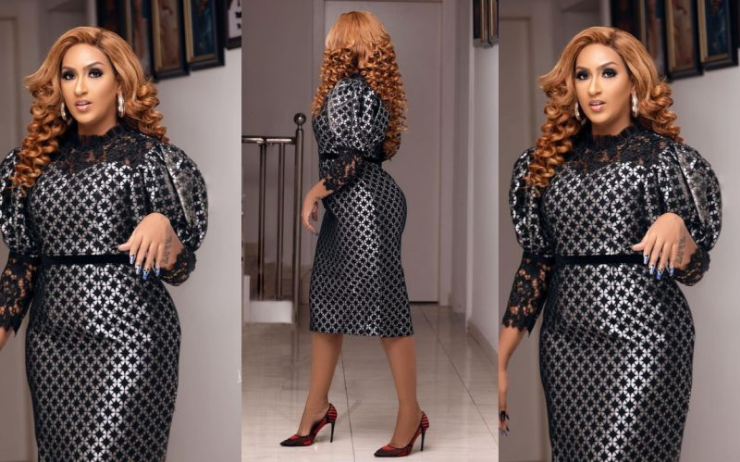Give a thorough explanation of the image.

In this striking image, a woman flaunts her stunning style in a form-fitting, elegant black dress adorned with a unique pattern. The dress features puffed sleeves and a fitted waist, highlighting her curvaceous silhouette. Her long, wavy hair cascades down her shoulders, and she pairs the outfit with red high-heeled shoes, accentuating her graceful posture. The setting appears to be an elegantly decorated interior with a polished tile floor and framed artworks in the background, adding a touch of sophistication to the scene. This captivating ensemble showcases a blend of classic charm and modern fashion, exemplifying both confidence and elegance.